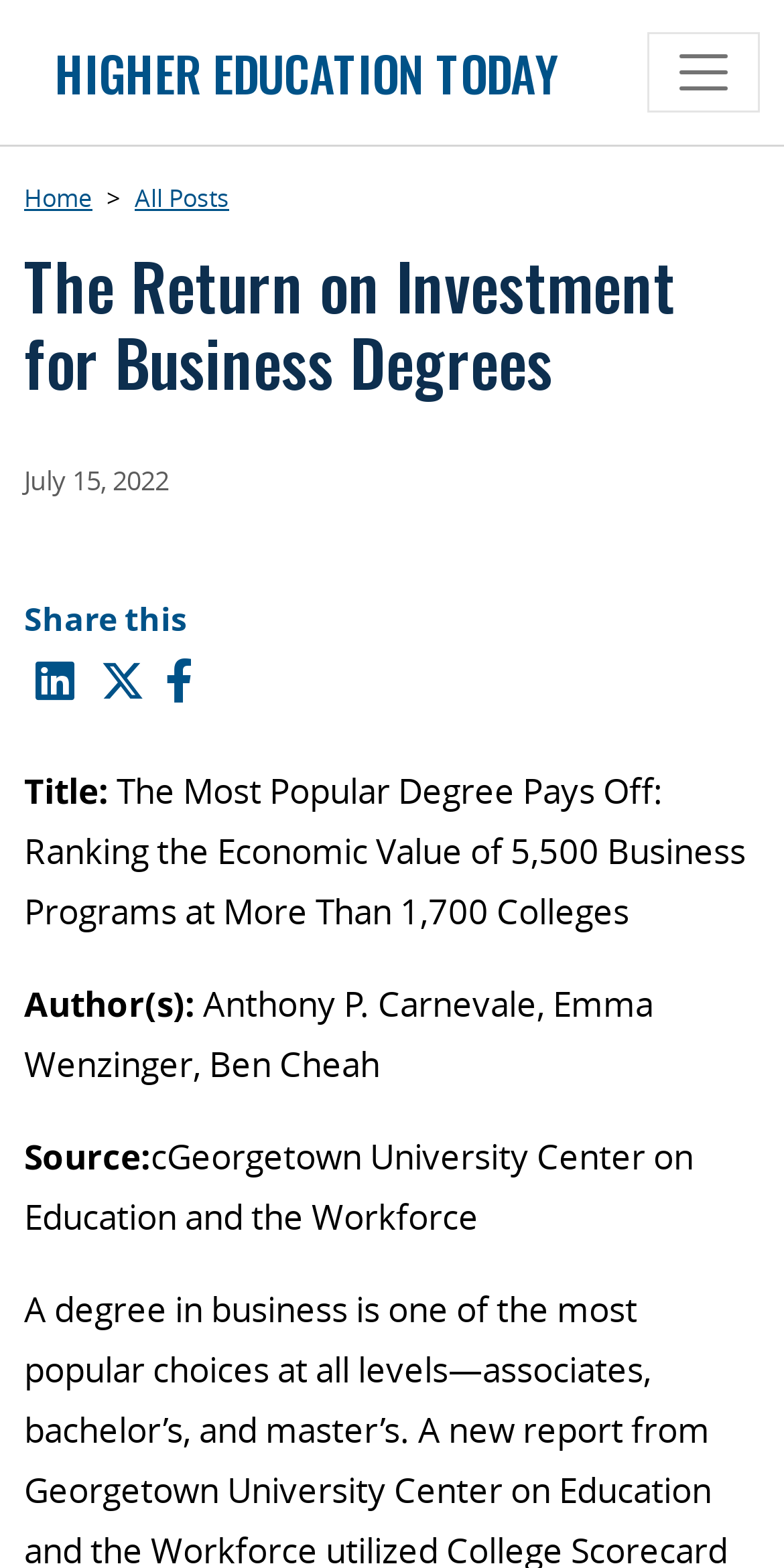How many social media platforms are available for sharing?
Please provide a comprehensive answer based on the information in the image.

I counted the number of social media links available for sharing, which are LinkedIn, Twitter, and Facebook, so there are 3 social media platforms available for sharing.